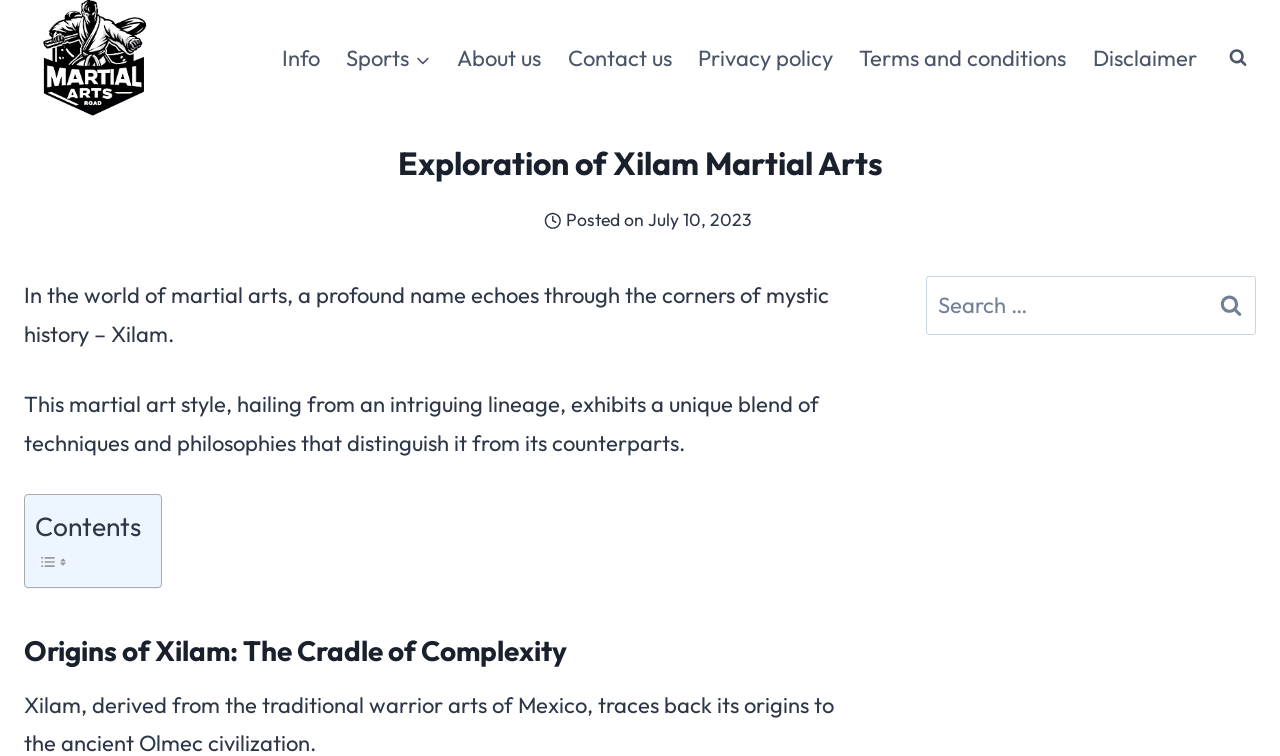Please identify the primary heading of the webpage and give its text content.

Exploration of Xilam Martial Arts